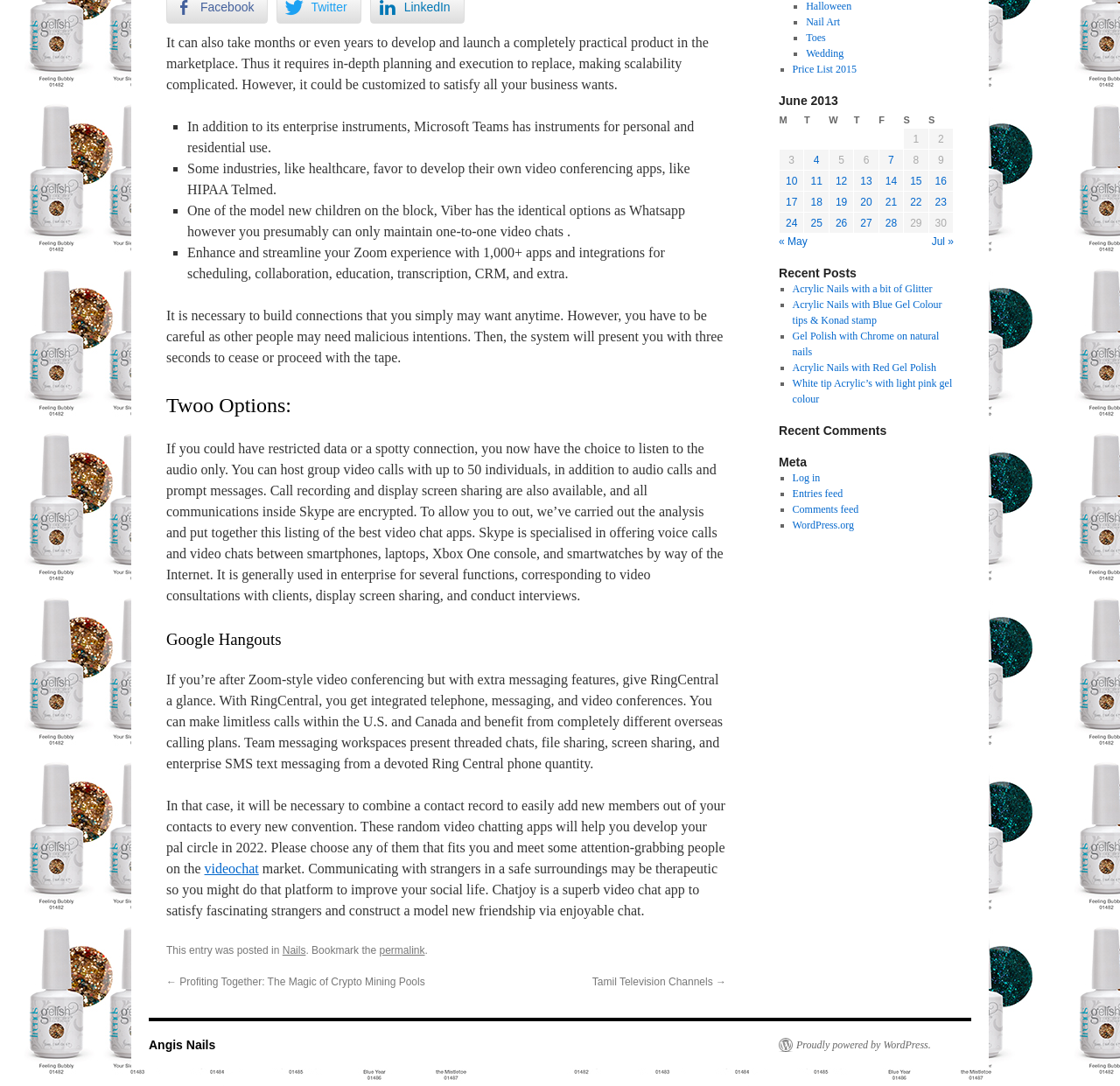Identify and provide the bounding box coordinates of the UI element described: "Price List 2015". The coordinates should be formatted as [left, top, right, bottom], with each number being a float between 0 and 1.

[0.707, 0.058, 0.765, 0.069]